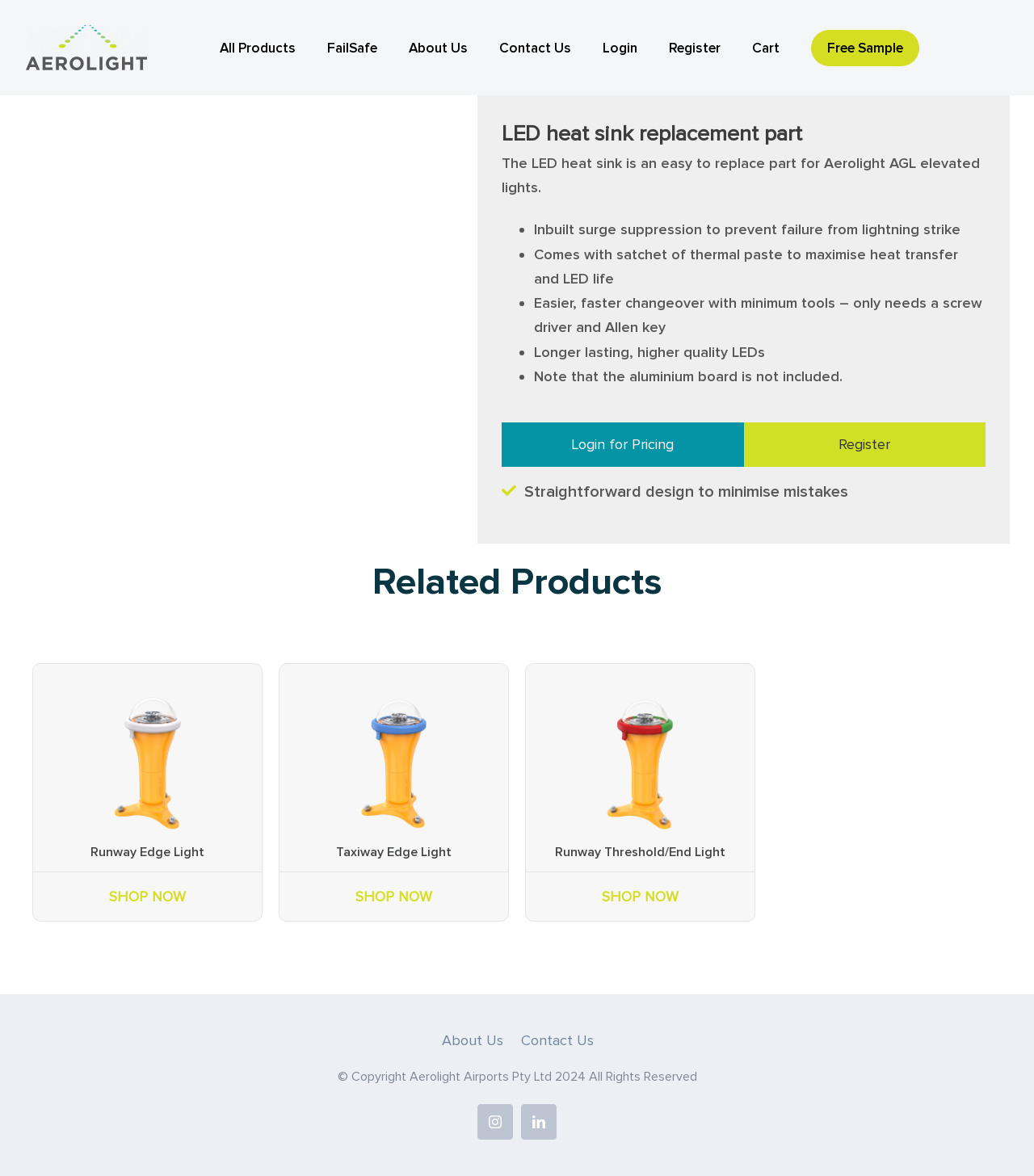Can you extract the primary headline text from the webpage?

LED heat sink replacement part